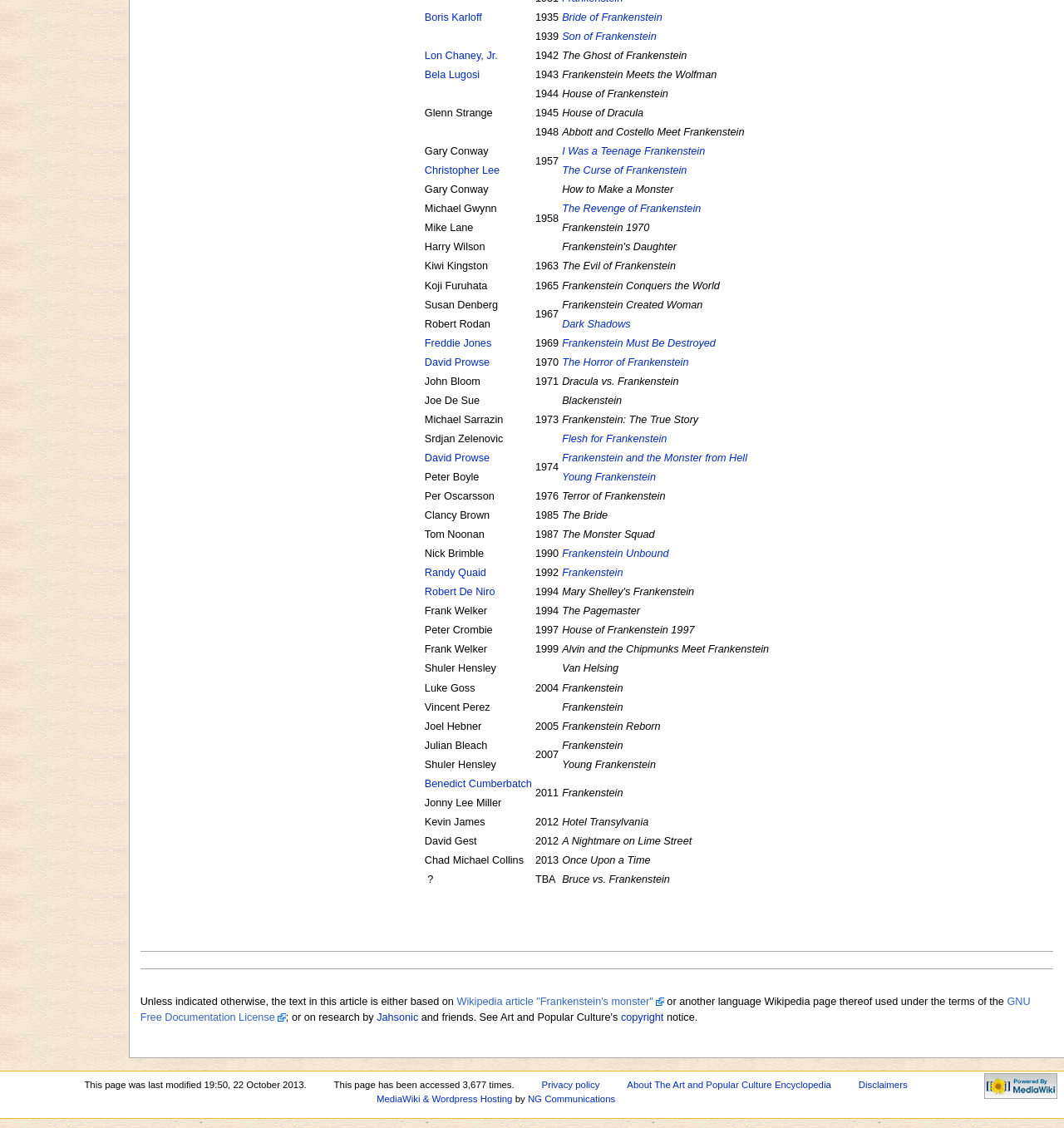Pinpoint the bounding box coordinates of the element to be clicked to execute the instruction: "Explore Son of Frankenstein".

[0.528, 0.027, 0.617, 0.038]